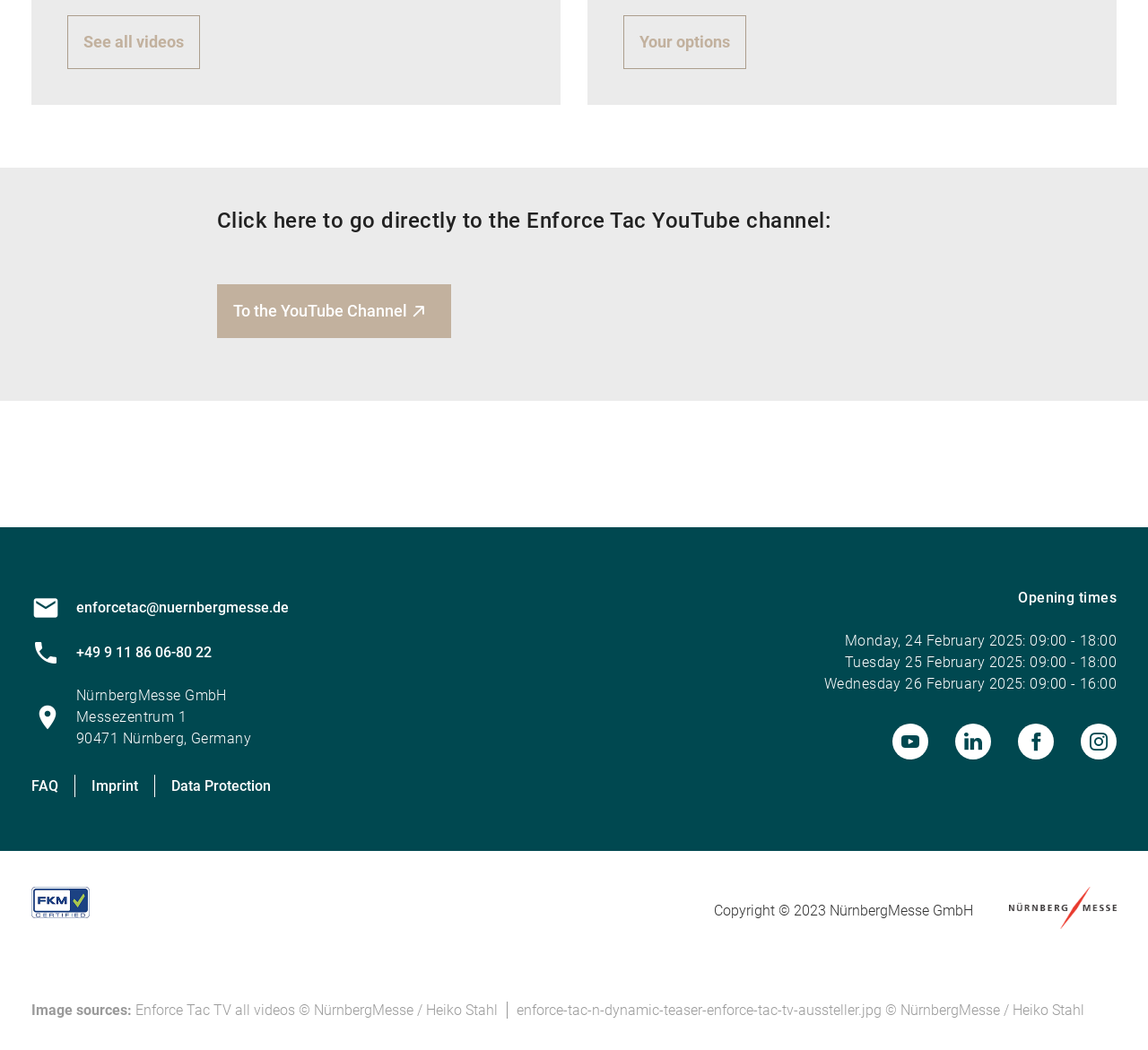What social media platforms are linked?
Look at the image and construct a detailed response to the question.

The social media platforms are linked at the bottom of the webpage, with icons and corresponding links to each platform, including YouTube, LinkedIn, Facebook, and Instagram.